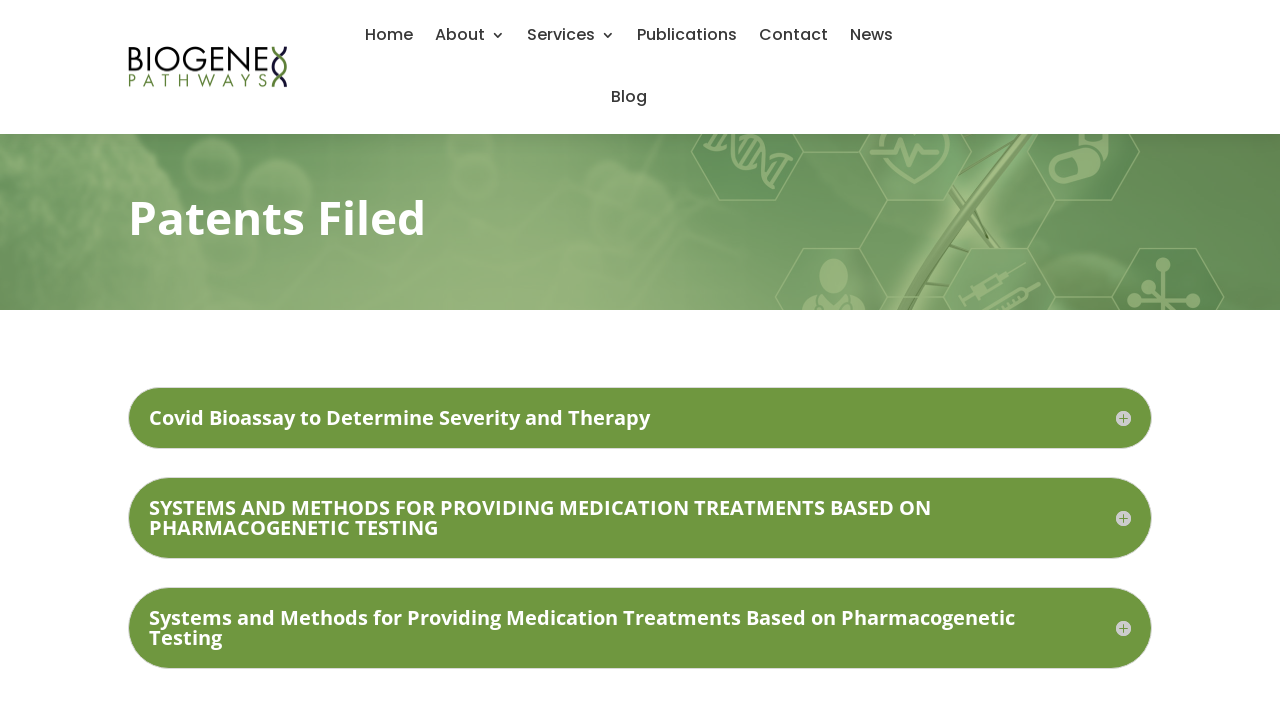How many patent titles are listed?
Examine the screenshot and reply with a single word or phrase.

3